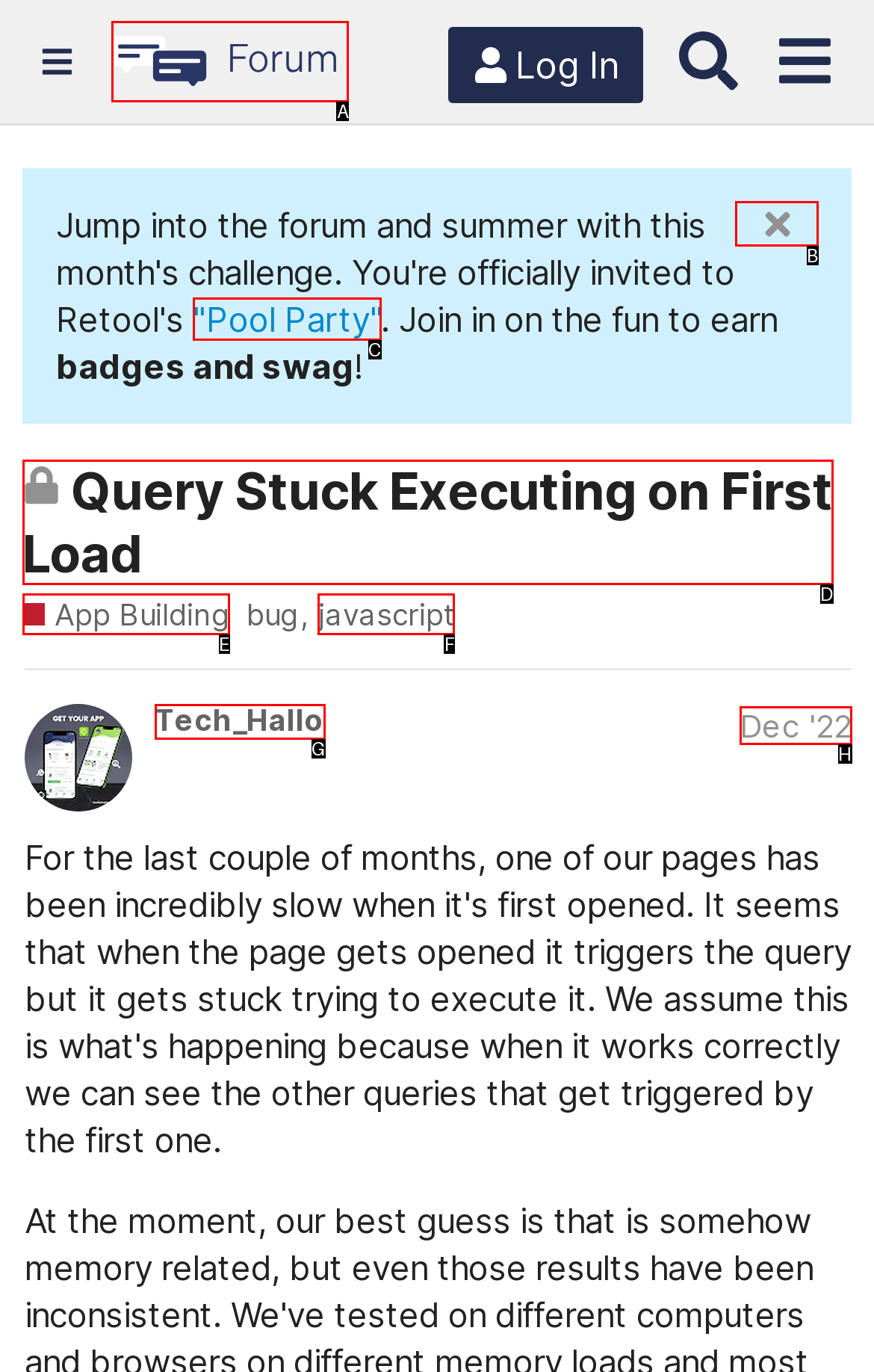Which option should be clicked to execute the following task: read the blog? Respond with the letter of the selected option.

None